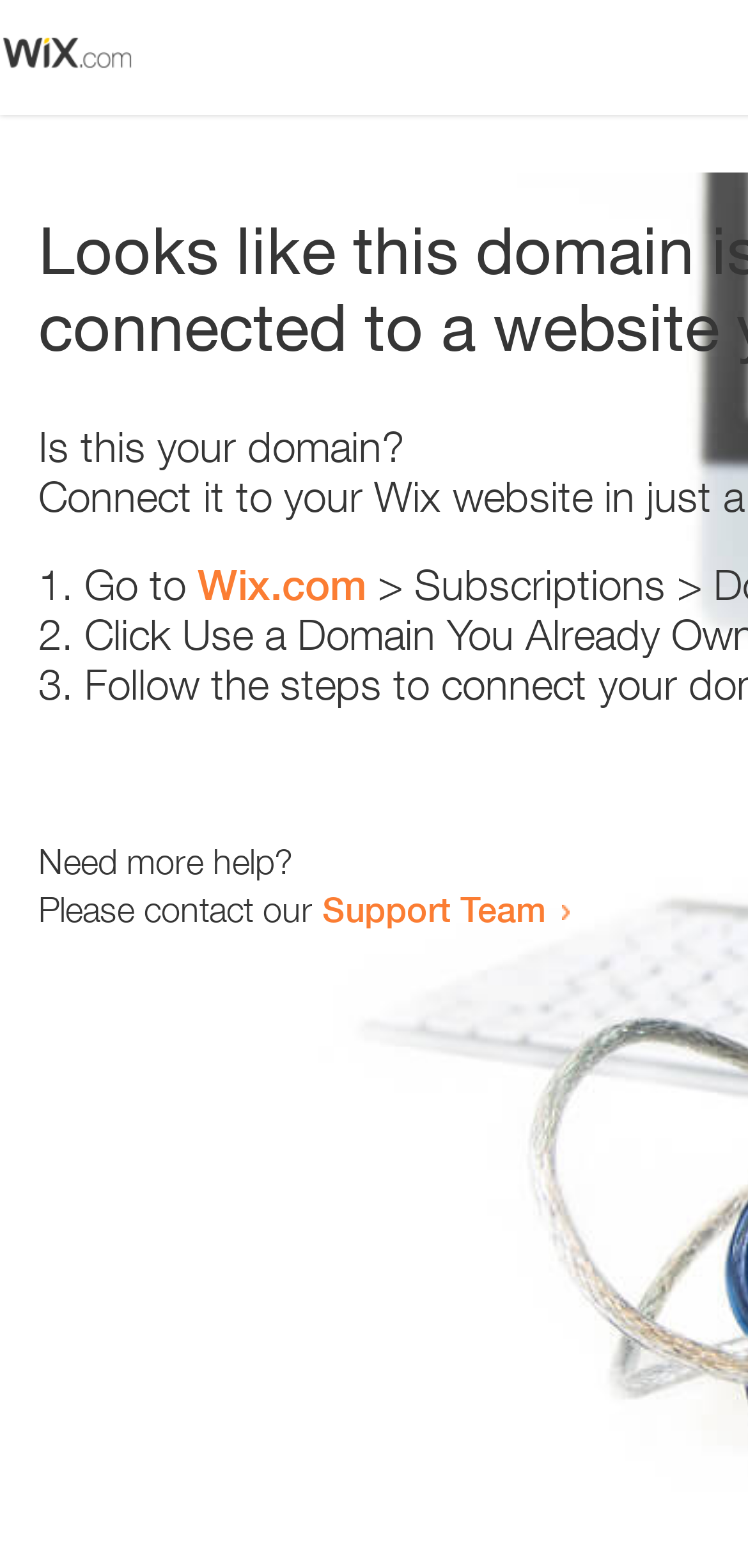Give a one-word or one-phrase response to the question: 
Where can you contact for more help?

Support Team